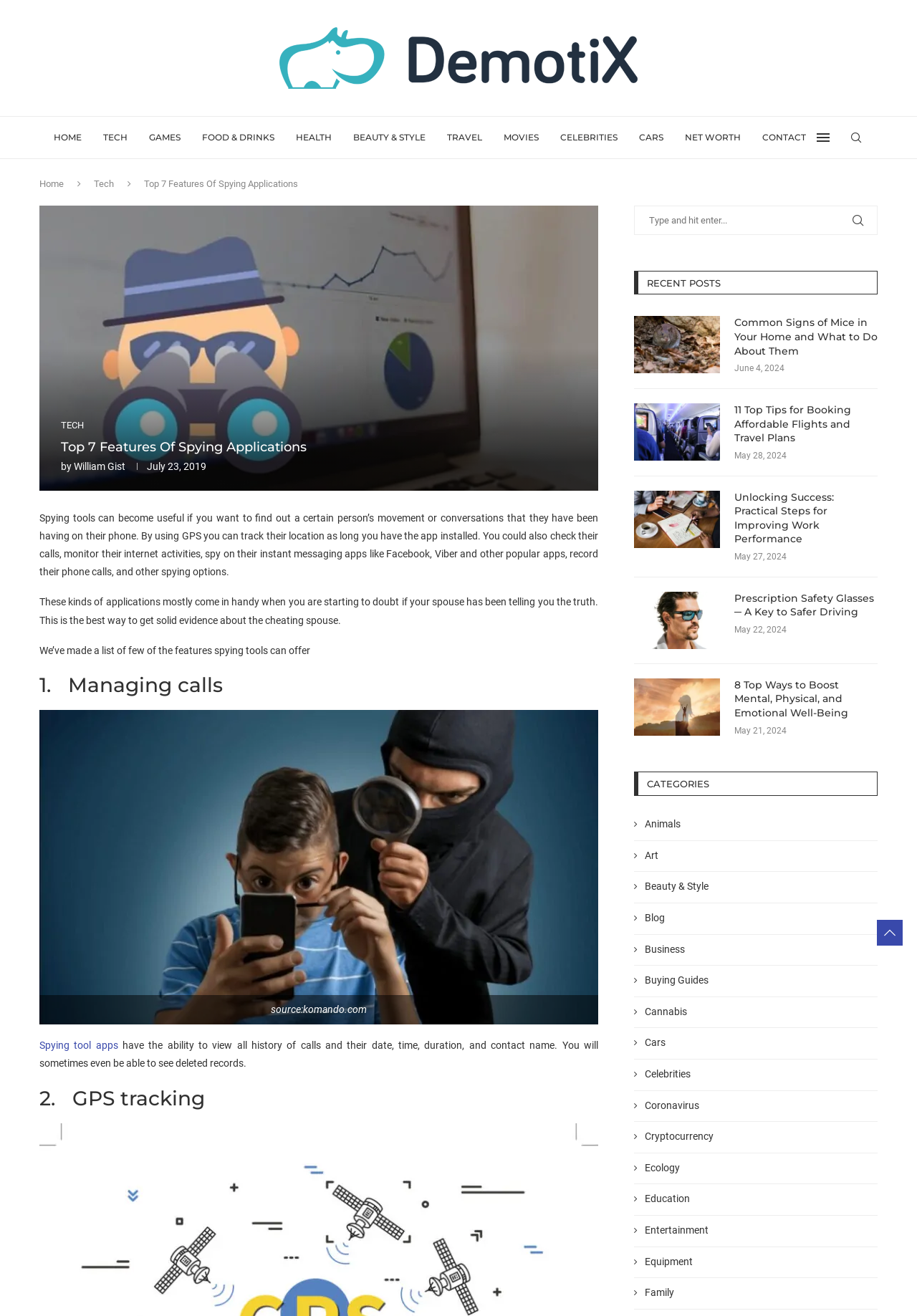Find and specify the bounding box coordinates that correspond to the clickable region for the instruction: "Read the article about Common Signs of Mice in Your Home and What to Do About Them".

[0.691, 0.24, 0.785, 0.284]